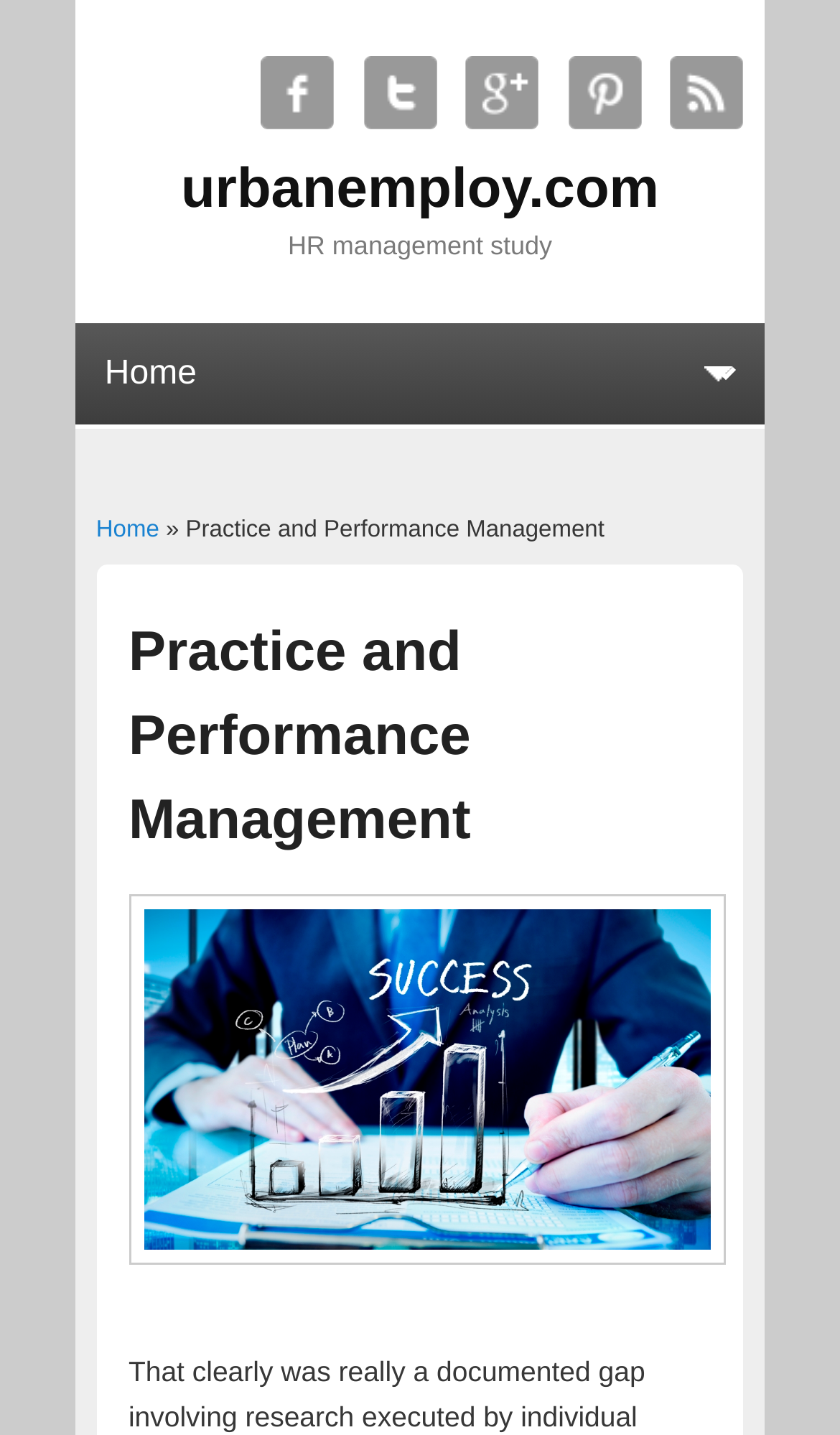Find the bounding box coordinates of the element's region that should be clicked in order to follow the given instruction: "visit urbanemploy.com Twitter". The coordinates should consist of four float numbers between 0 and 1, i.e., [left, top, right, bottom].

[0.432, 0.039, 0.519, 0.09]